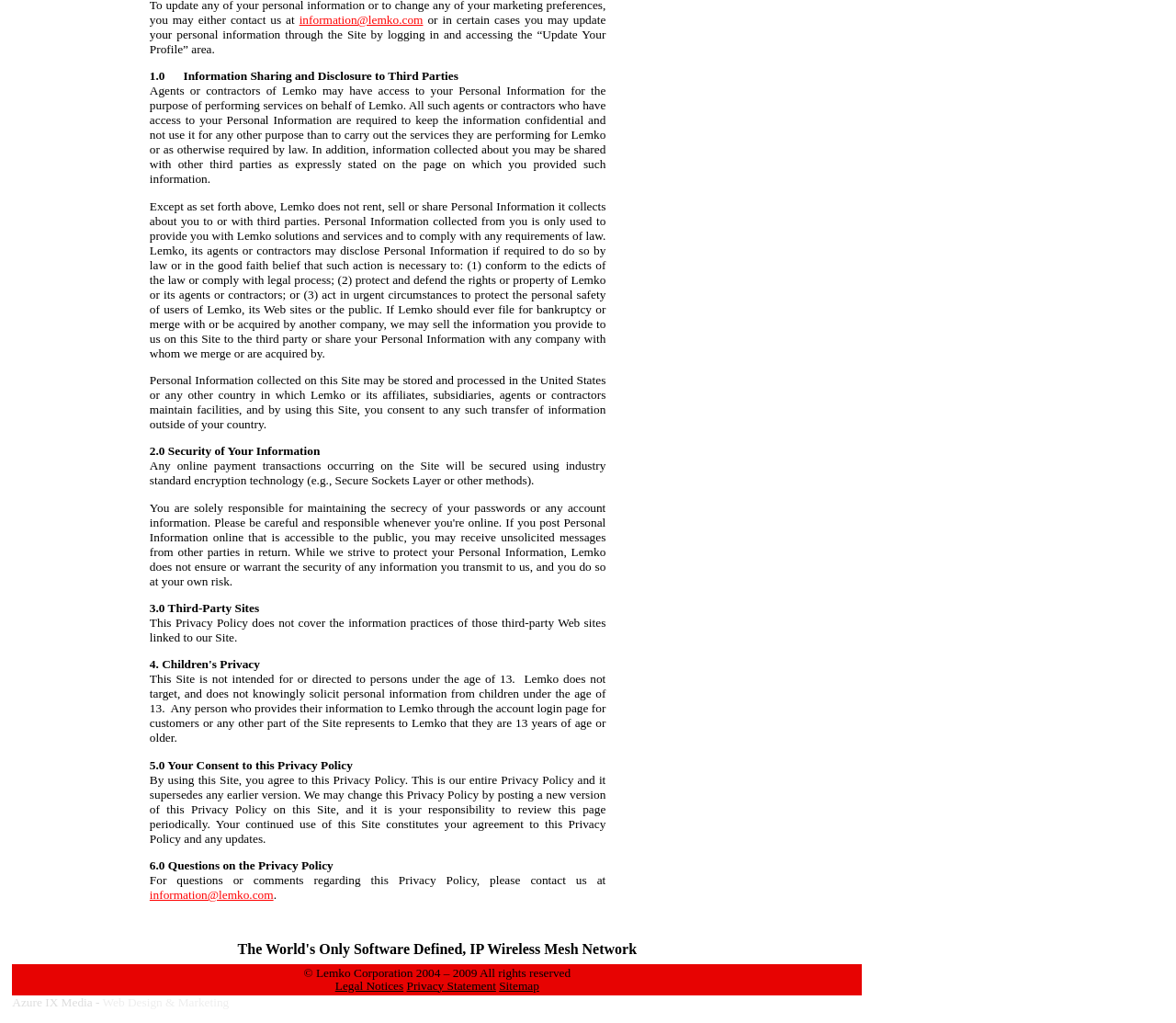Using the format (top-left x, top-left y, bottom-right x, bottom-right y), provide the bounding box coordinates for the described UI element. All values should be floating point numbers between 0 and 1: Beauty & Health

None